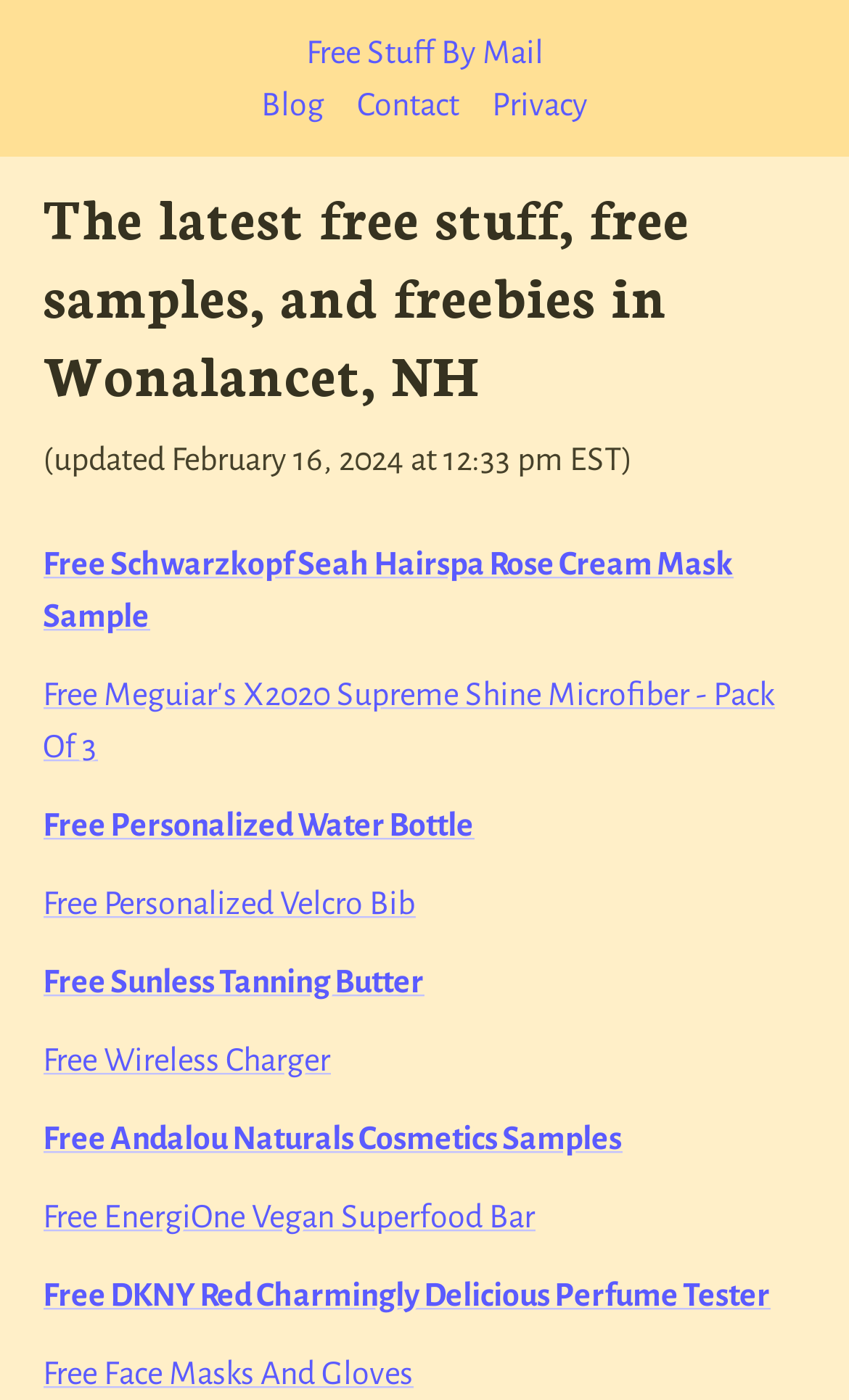Identify the bounding box coordinates of the section to be clicked to complete the task described by the following instruction: "Check Uncategorized". The coordinates should be four float numbers between 0 and 1, formatted as [left, top, right, bottom].

None